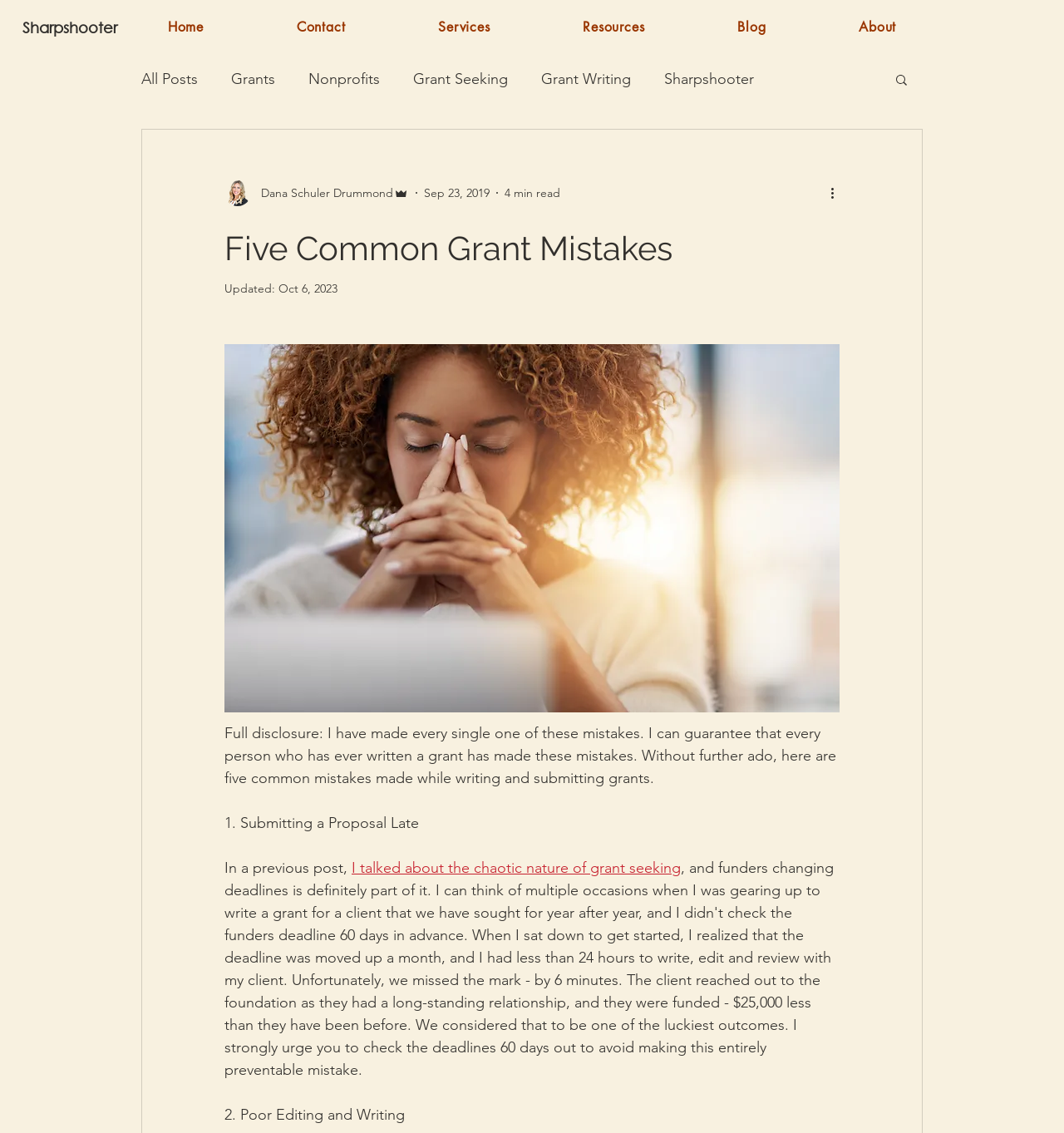Give an extensive and precise description of the webpage.

This webpage appears to be a blog post titled "Five Common Grant Mistakes" by Dana Schuler Drummond. At the top, there is a navigation menu with links to "Home", "Contact", "Services", "Resources", "Blog", and "About". Below the navigation menu, there is a secondary navigation menu specific to the blog, with links to "All Posts", "Grants", "Nonprofits", "Grant Seeking", "Grant Writing", and "Sharpshooter".

On the left side of the page, there is a profile picture of the writer, accompanied by their name and title "Admin". Below the profile picture, there is a date "Sep 23, 2019" and a reading time "4 min read".

The main content of the blog post starts with a heading "Five Common Grant Mistakes" followed by a brief introduction. The introduction mentions that the author has made every single one of these mistakes and guarantees that every person who has ever written a grant has made these mistakes.

The blog post then lists five common mistakes made while writing and submitting grants. The first mistake is "Submitting a Proposal Late", which is followed by a brief explanation. The second mistake is "Poor Editing and Writing", which is also followed by a brief explanation. The rest of the mistakes are not fully visible on the page, but they are likely to be listed below.

There is a "More actions" button at the bottom right corner of the page, which may provide additional options for the reader.